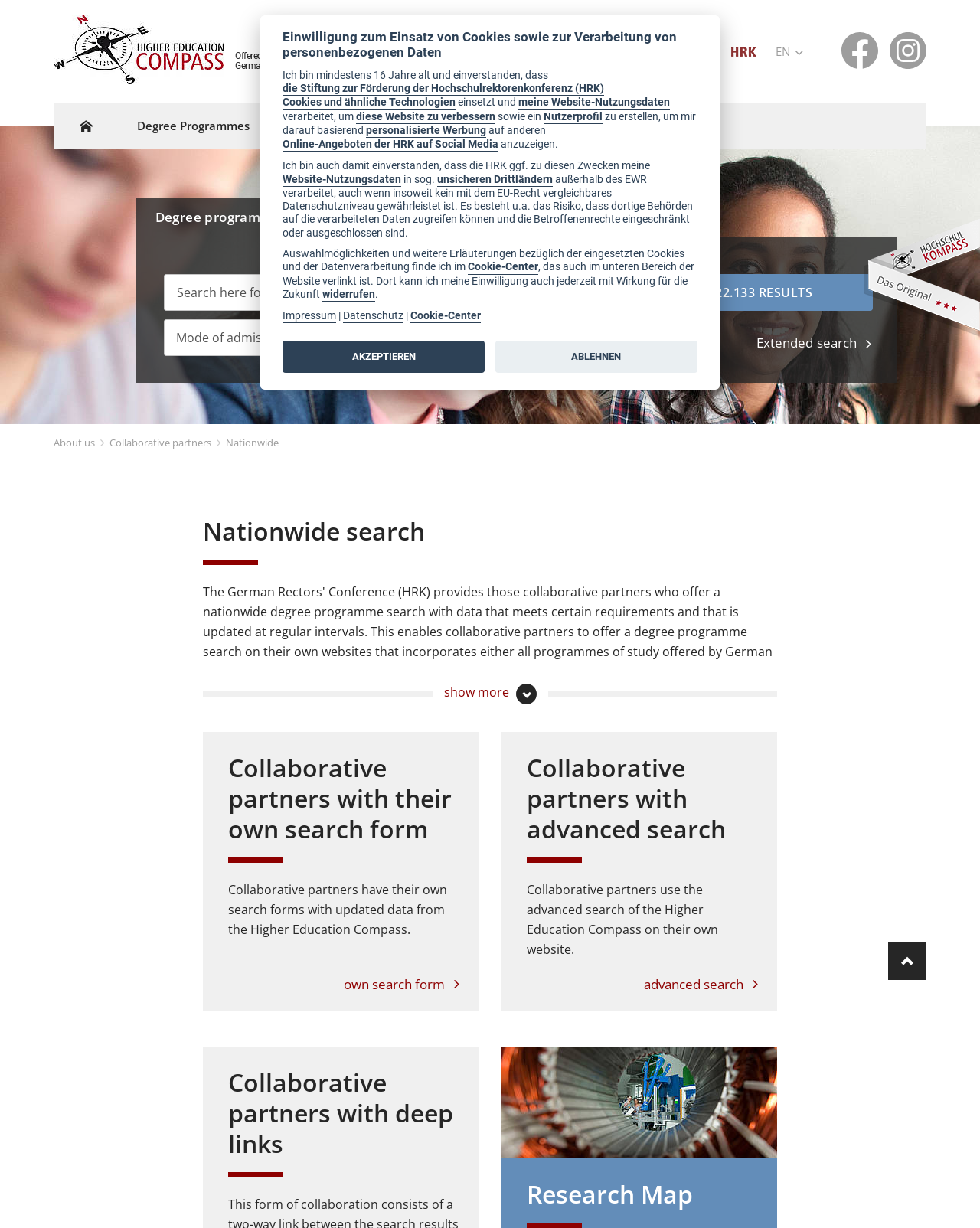Identify the bounding box coordinates of the region I need to click to complete this instruction: "Go to the Facebook page".

[0.859, 0.033, 0.896, 0.047]